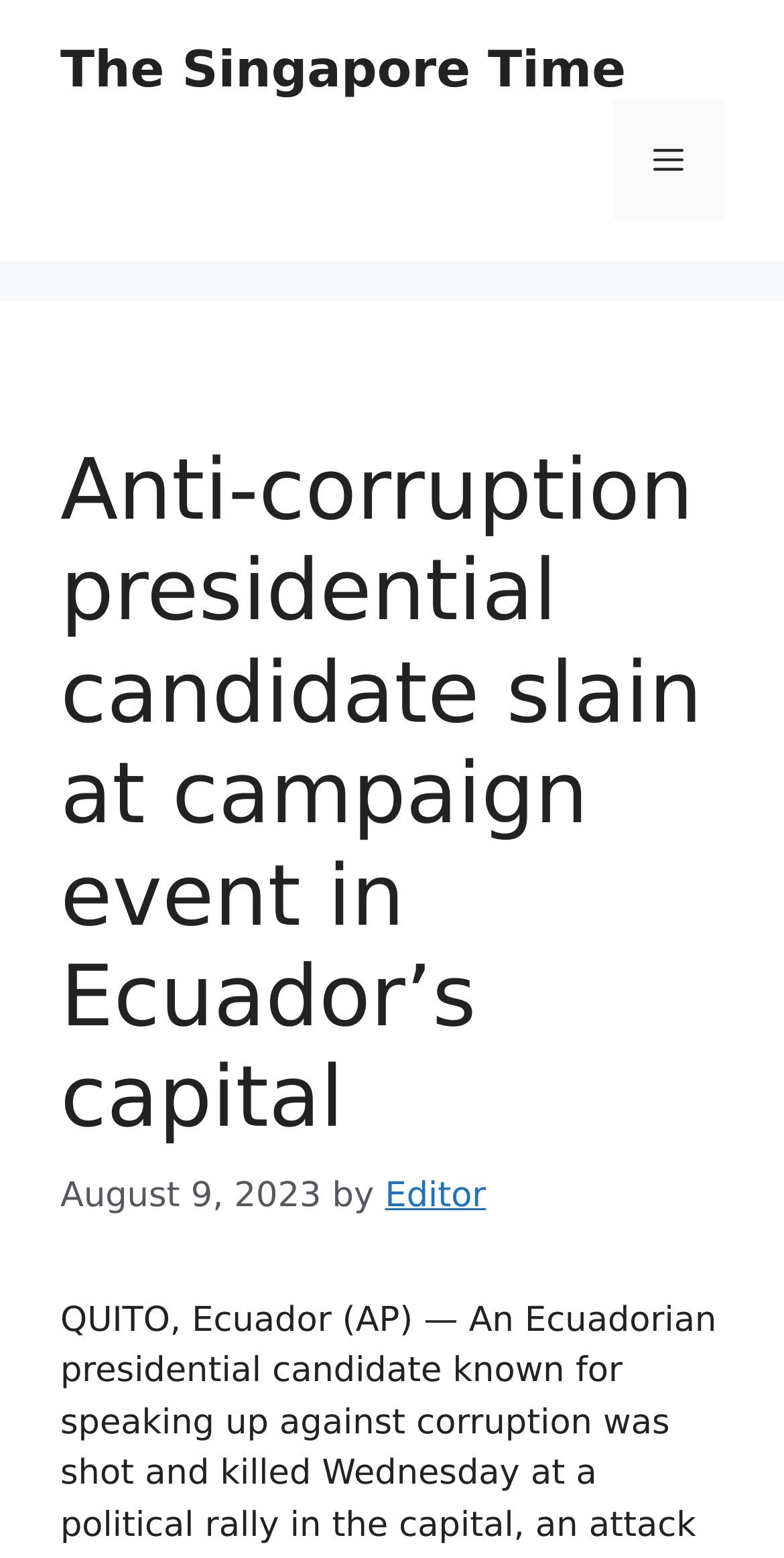Answer the question below with a single word or a brief phrase: 
What is the topic of the article?

Anti-corruption presidential candidate